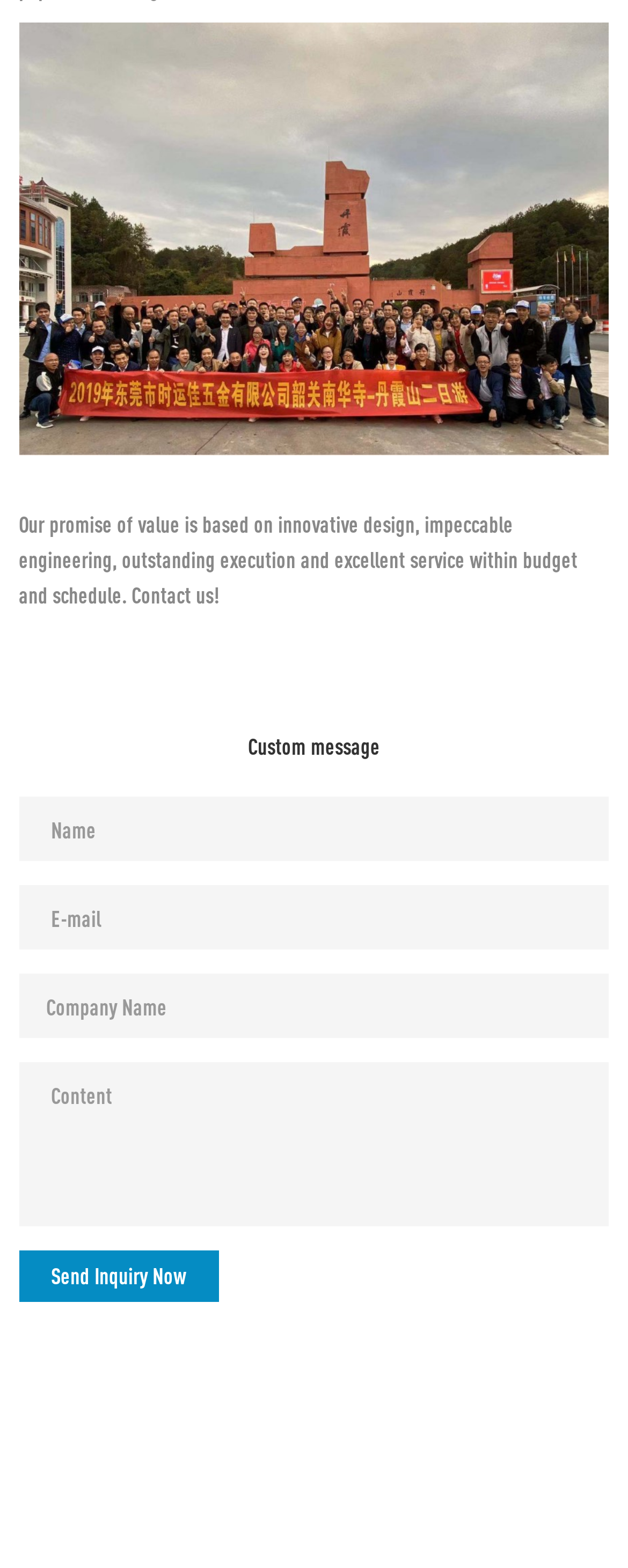What is the position of the image on the webpage? Look at the image and give a one-word or short phrase answer.

top-left